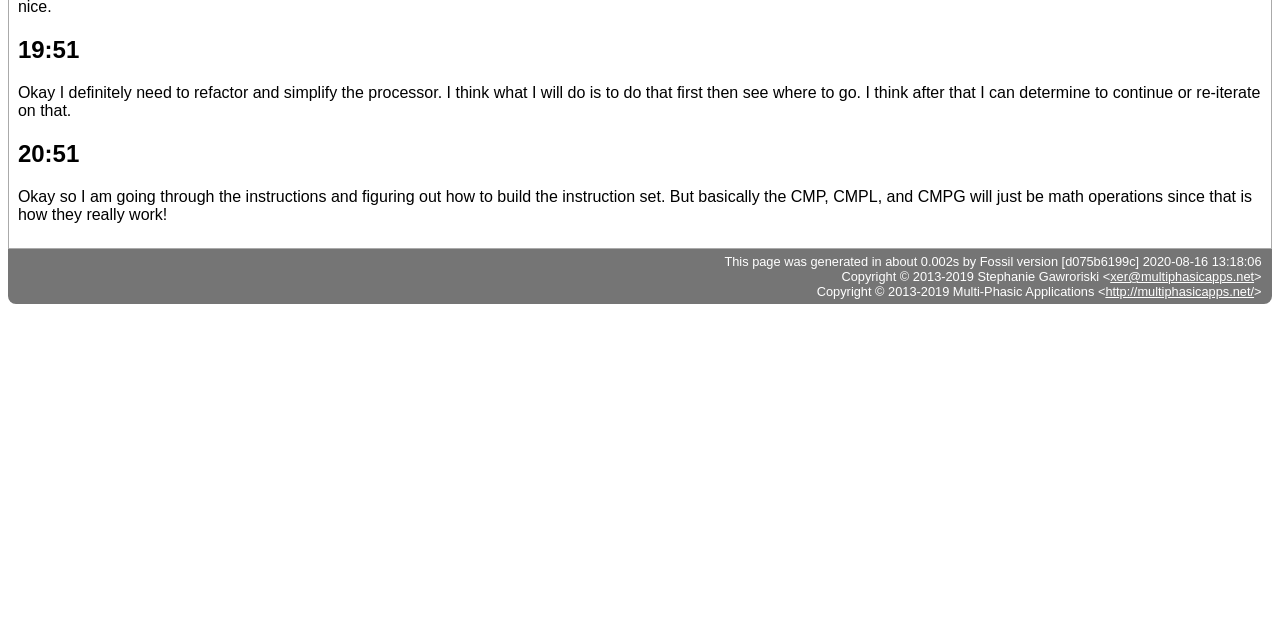Identify the bounding box coordinates for the UI element described by the following text: "xer@multiphasicapps.net". Provide the coordinates as four float numbers between 0 and 1, in the format [left, top, right, bottom].

[0.867, 0.42, 0.98, 0.444]